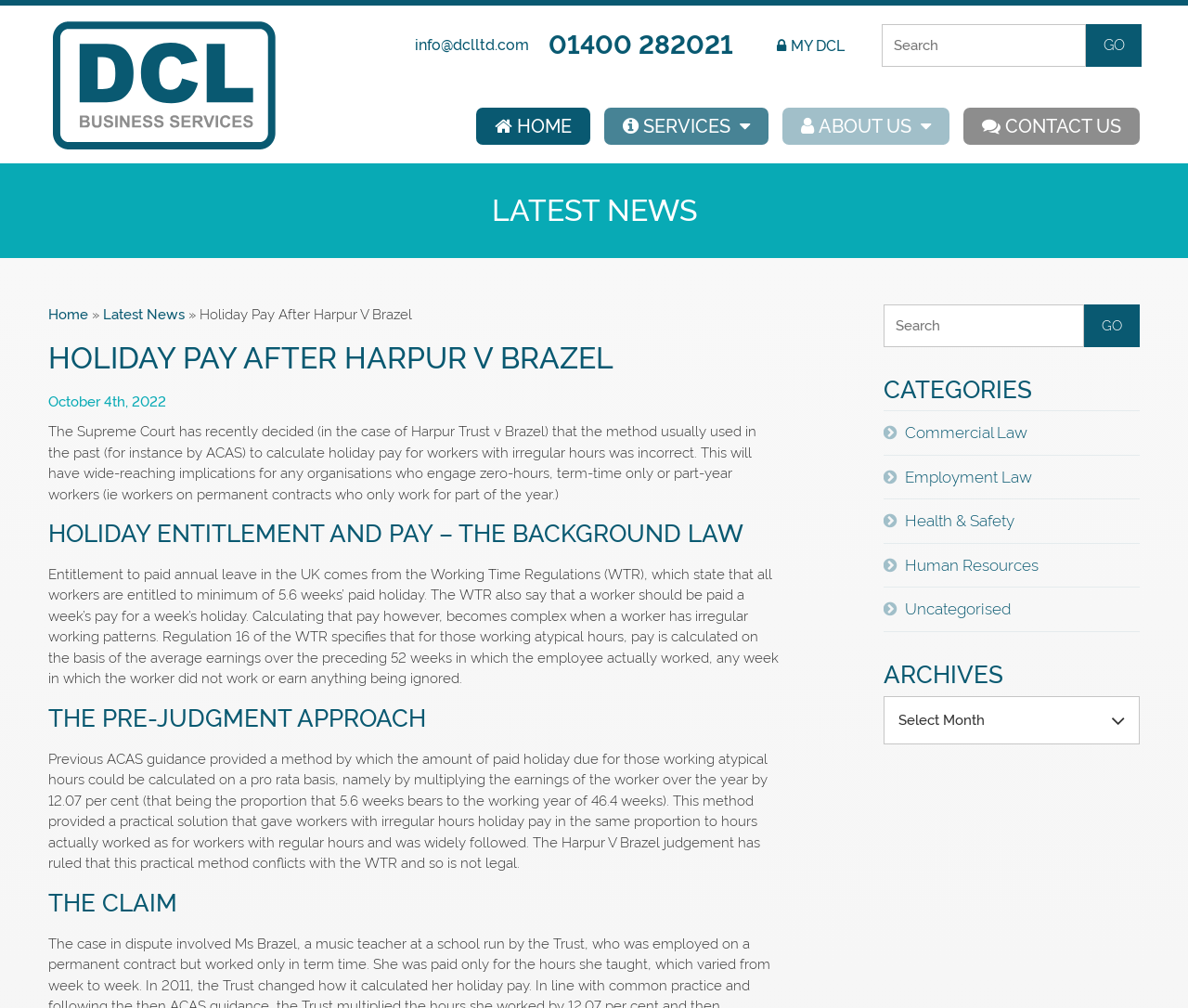Determine the bounding box coordinates for the clickable element to execute this instruction: "go to home page". Provide the coordinates as four float numbers between 0 and 1, i.e., [left, top, right, bottom].

[0.041, 0.303, 0.074, 0.32]